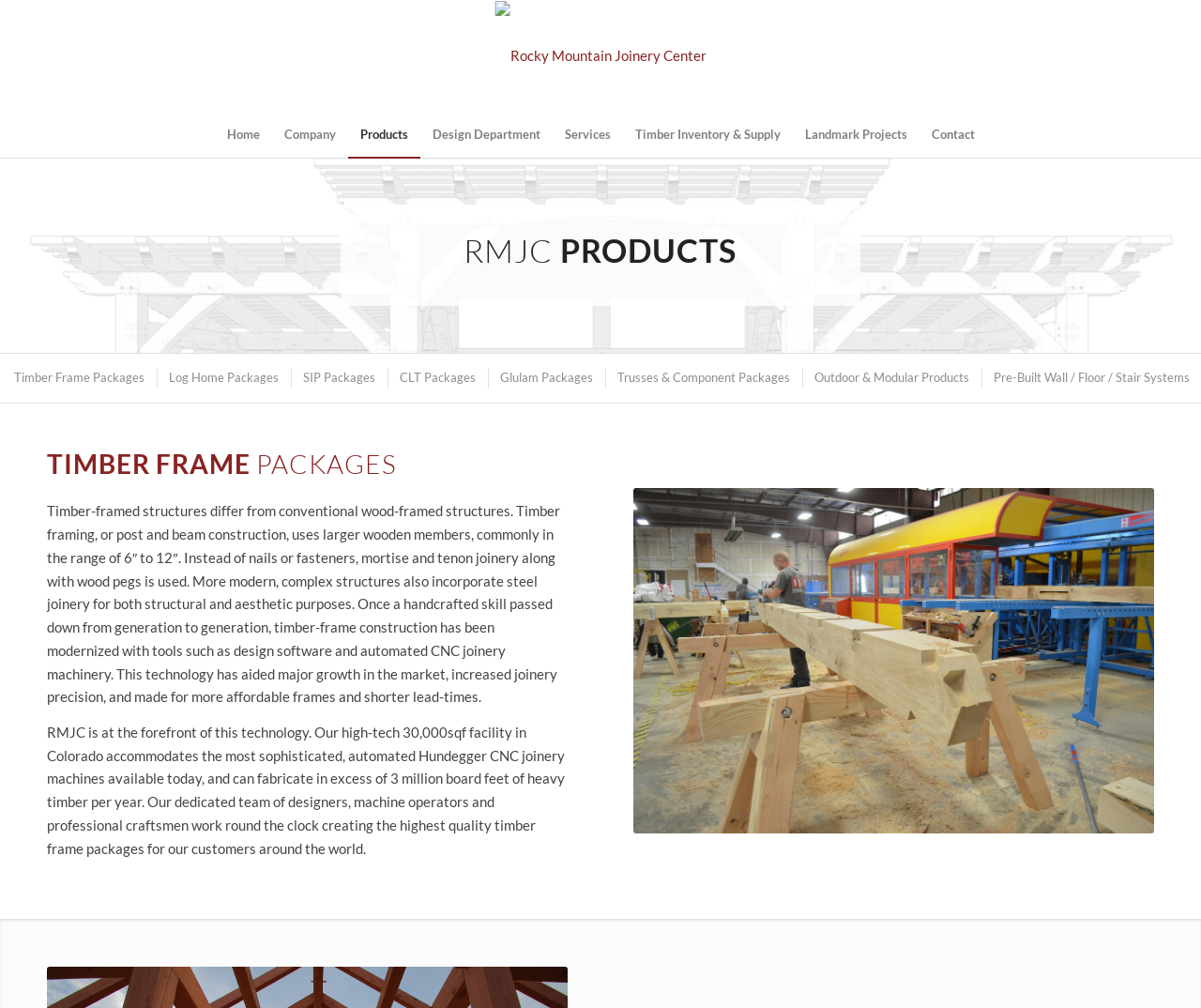How much heavy timber can RMJC's facility fabricate per year?
Deliver a detailed and extensive answer to the question.

According to the webpage, RMJC's facility can fabricate in excess of 3 million board feet of heavy timber per year. This information highlights the capacity and efficiency of RMJC's facility.